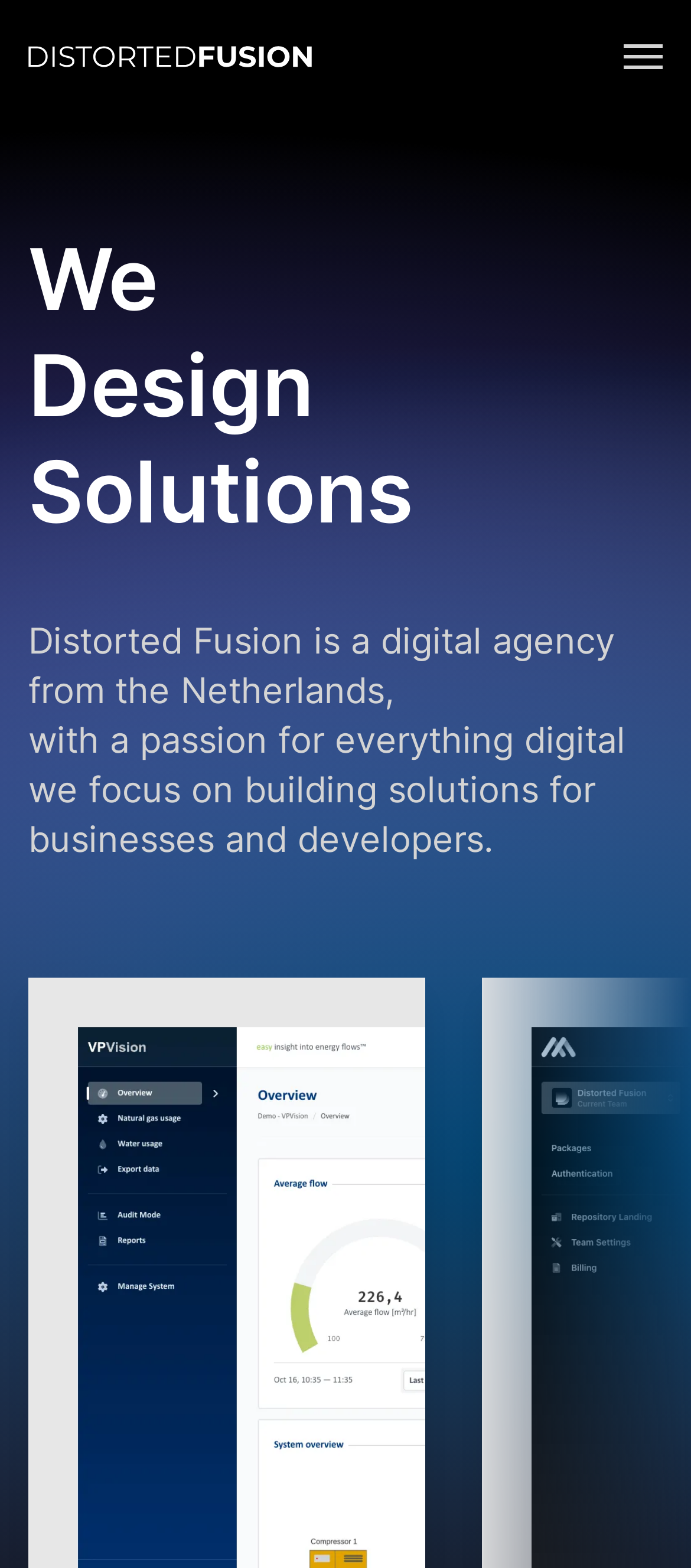How many navigation links are there?
Please provide a comprehensive and detailed answer to the question.

I counted the number of link elements under the navigation element with the label 'Global', and found four links: 'Docs', 'Work', 'About', and 'Contact Us'.